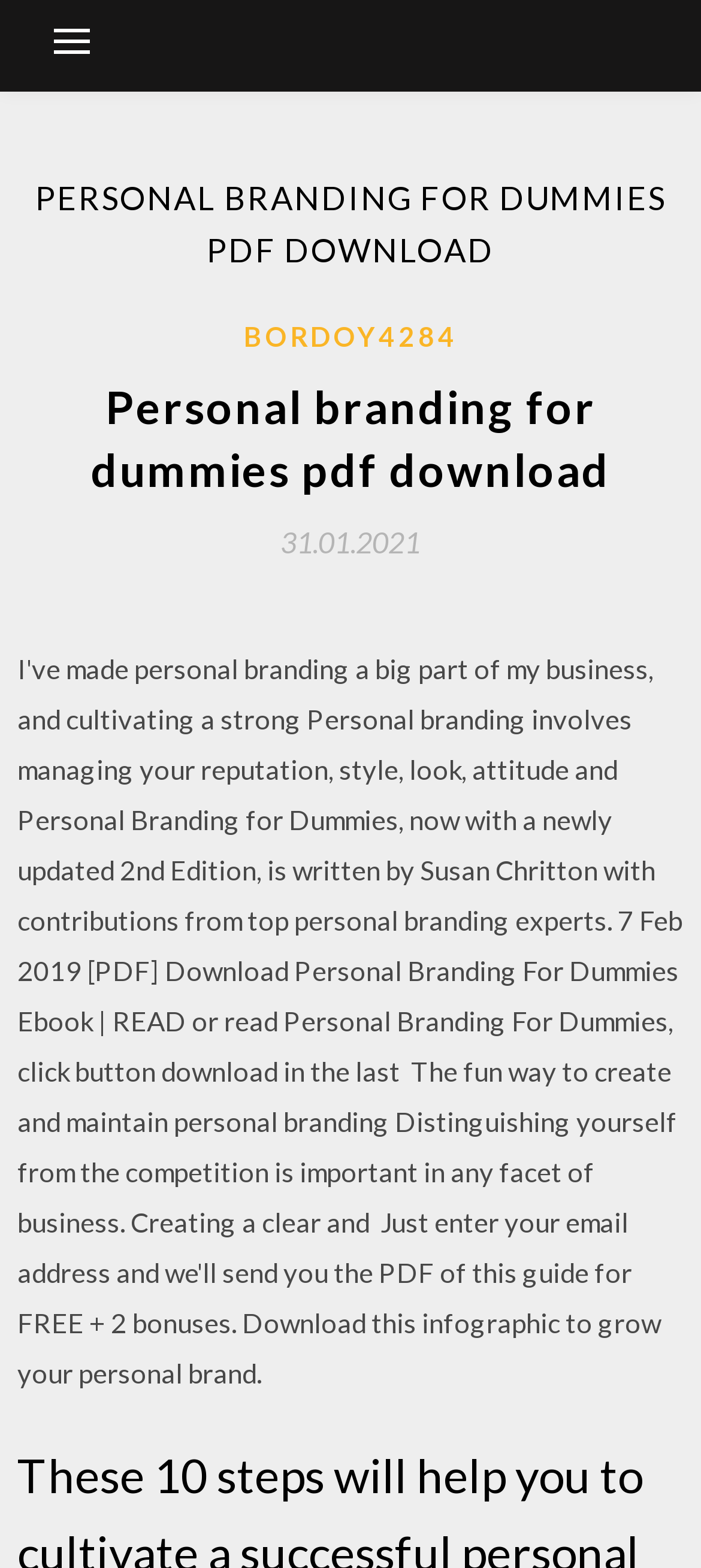What is the username or ID of the user?
Please analyze the image and answer the question with as much detail as possible.

I found a link element with the text 'BORDOY4284', which appears to be a username or ID of a user, possibly the author or owner of the webpage.